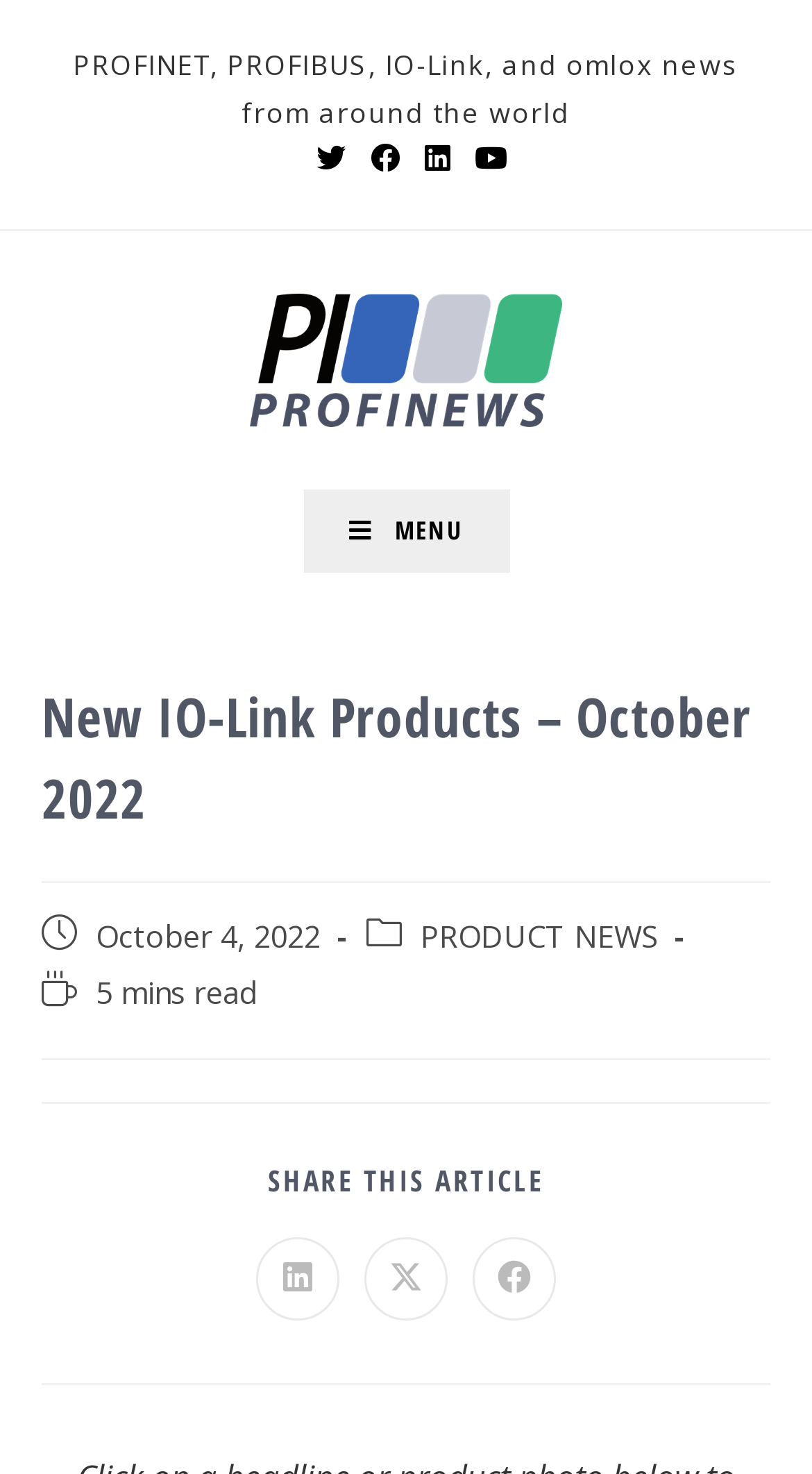Generate a comprehensive description of the webpage content.

The webpage appears to be a news article or blog post from PROFINEWS, a website that provides news and updates on PROFIBUS, IO-Link, and other related topics. 

At the top of the page, there is a static text element that reads "PROFINET, PROFIBUS, IO-Link, and omlox news from around the world". Below this, there is a list of social links, including Twitter, Facebook, LinkedIn, and Youtube, which are aligned horizontally and take up about half of the page width.

To the right of the social links, there is a link to the PROFINEWS website, accompanied by a PROFINEWS logo image. Below this, there is a "Mobile Menu" link.

The main content of the page is a news article or blog post, which has a heading that reads "New IO-Link Products – October 2022". The article is categorized under "PRODUCT NEWS" and was published on October 4, 2022. The reading time is estimated to be 5 minutes.

Below the article metadata, there is a call-to-action section that encourages users to share the content on various social media platforms, including LinkedIn, X, and Facebook. Each sharing option is accompanied by a note that it opens in a new window.